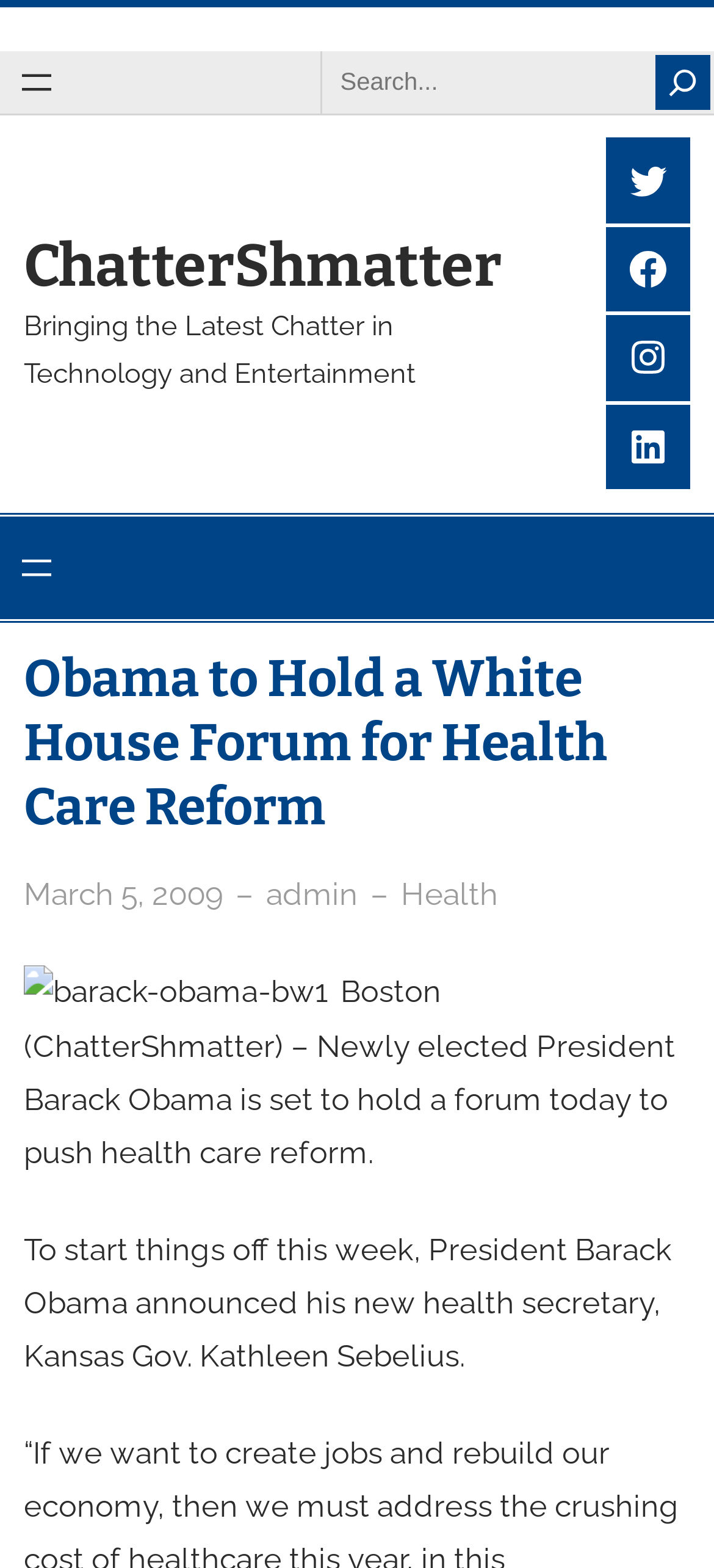What is the title or heading displayed on the webpage?

Obama to Hold a White House Forum for Health Care Reform